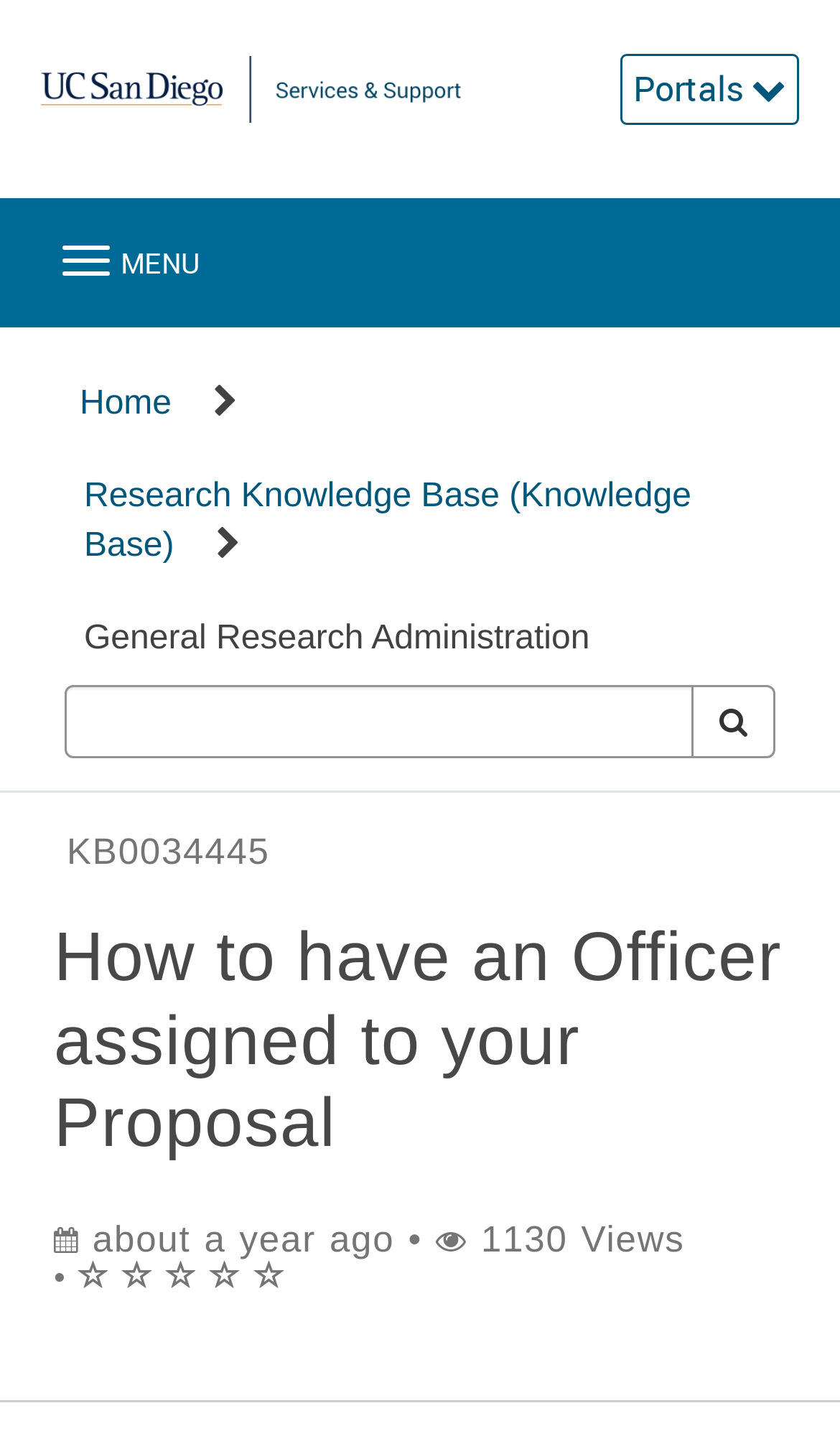Respond to the question below with a concise word or phrase:
What is the purpose of the textbox?

Search